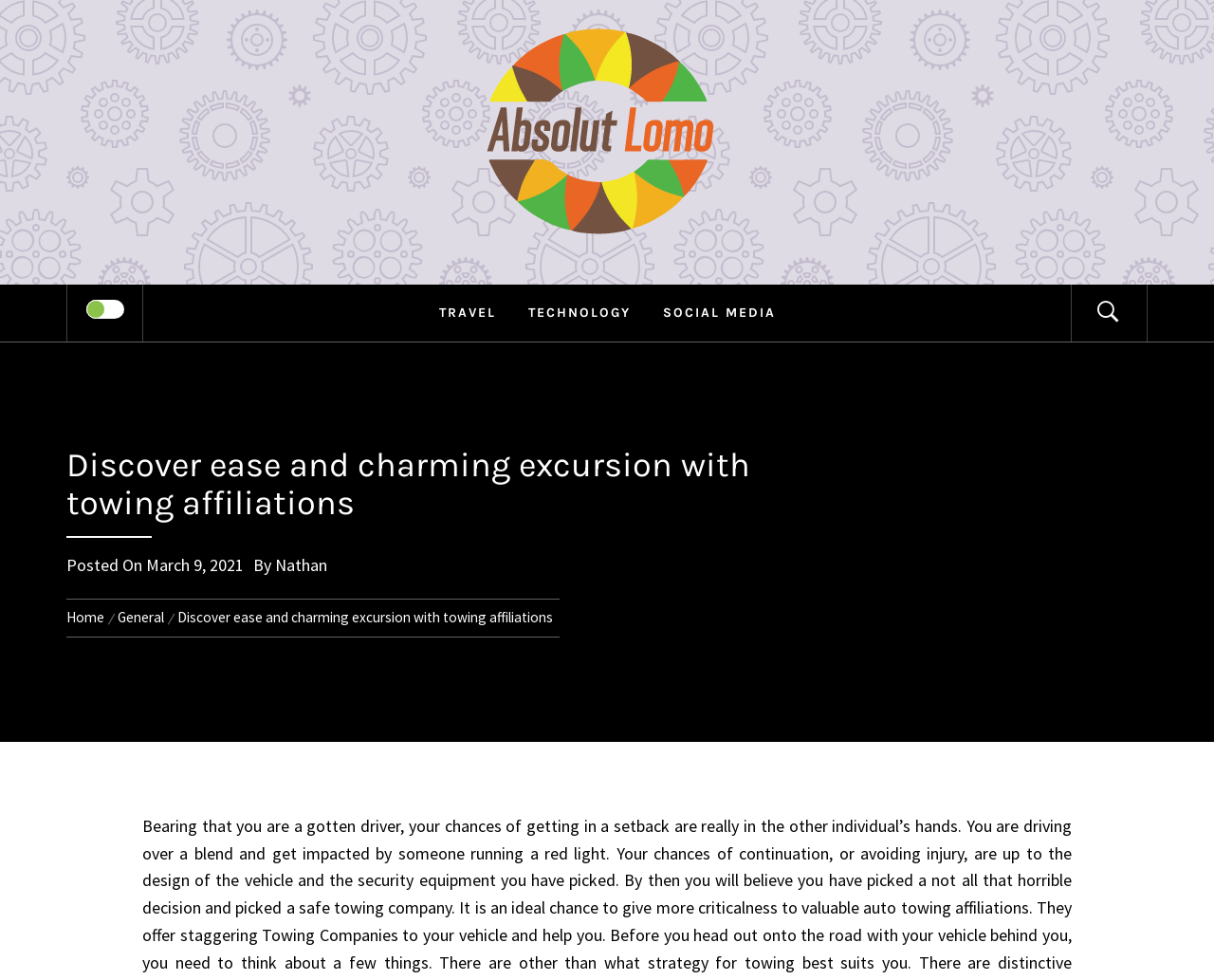Locate the bounding box coordinates of the element I should click to achieve the following instruction: "Click the 'I Do Ceremonies' link at the top".

None